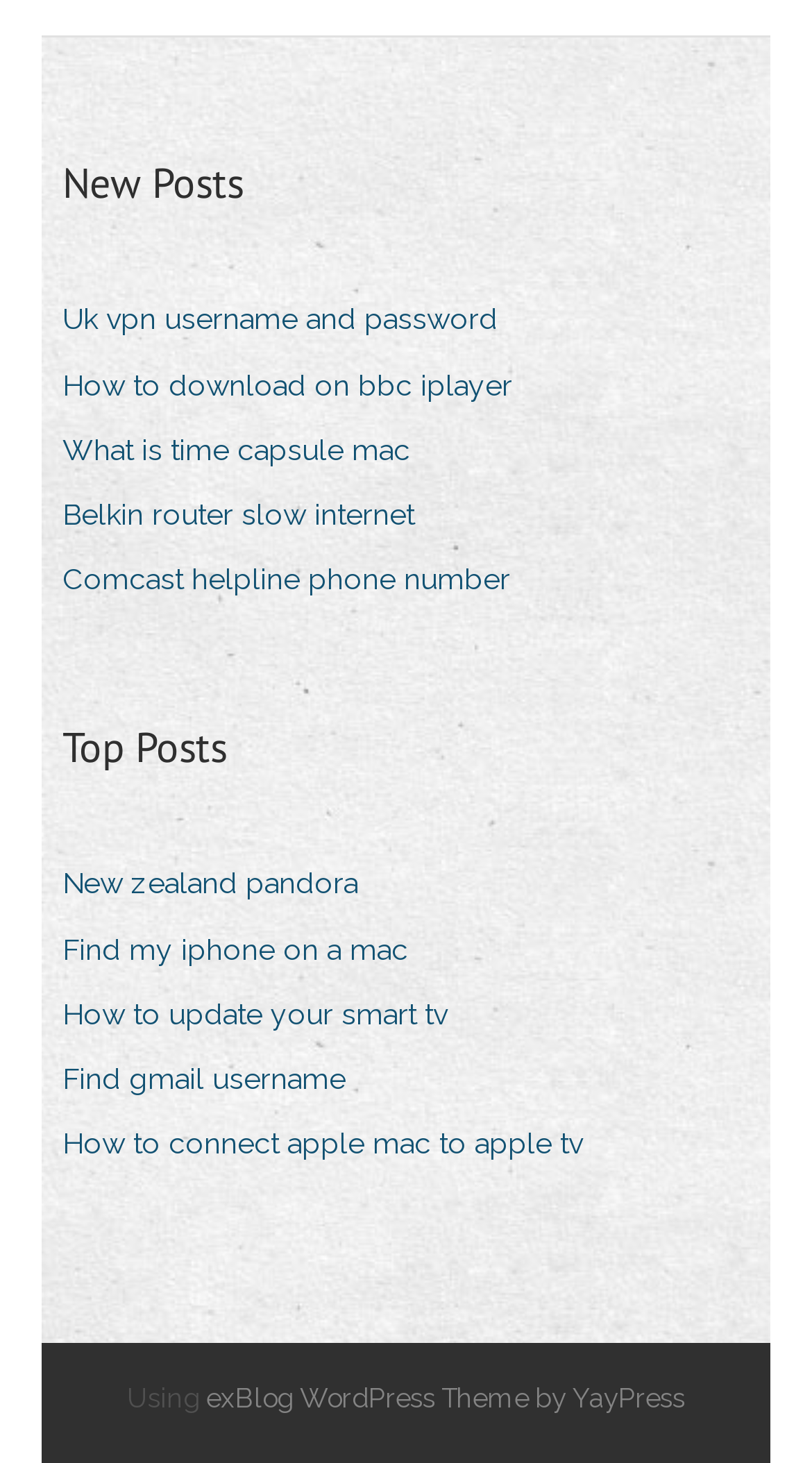Consider the image and give a detailed and elaborate answer to the question: 
How many links are under the 'Top Posts' category?

The 'Top Posts' category has 5 links, which are 'New zealand pandora', 'Find my iphone on a mac', 'How to update your smart tv', 'Find gmail username', and 'How to connect apple mac to apple tv'.